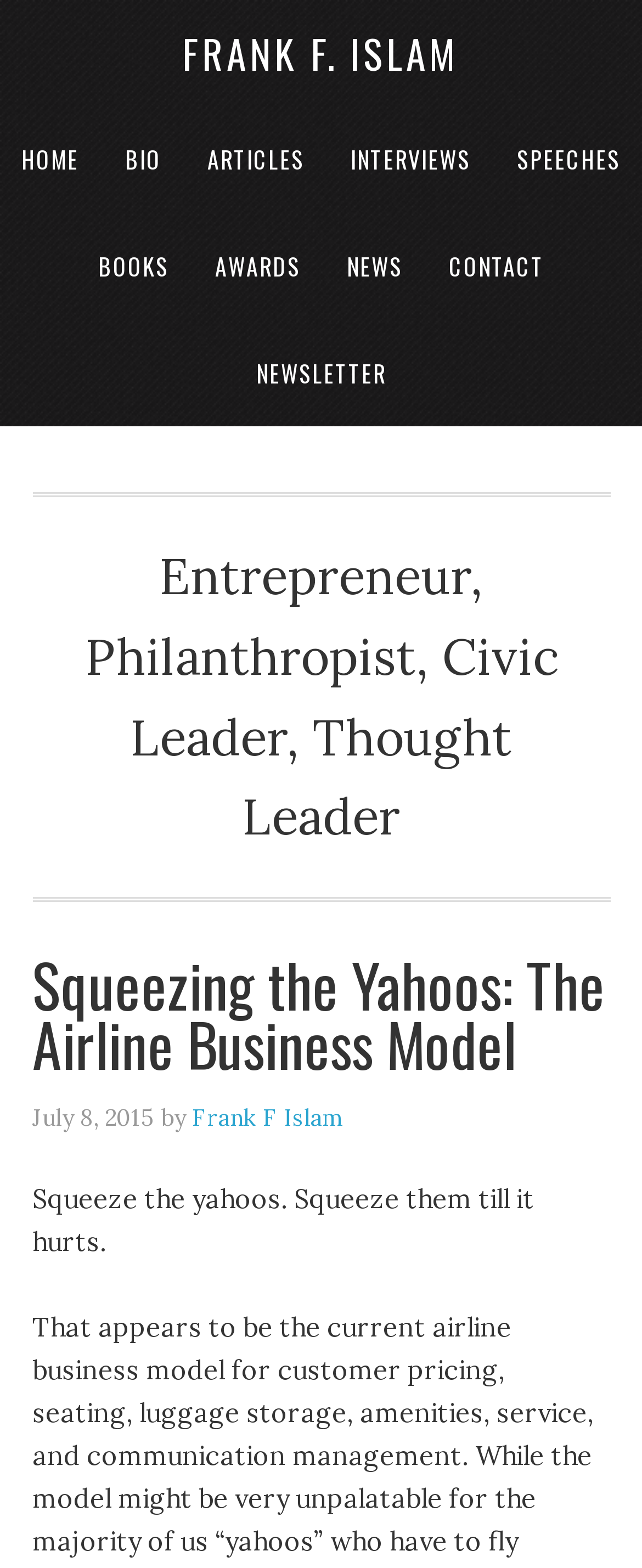Determine the bounding box coordinates of the clickable element to achieve the following action: 'Search for a location'. Provide the coordinates as four float values between 0 and 1, formatted as [left, top, right, bottom].

None